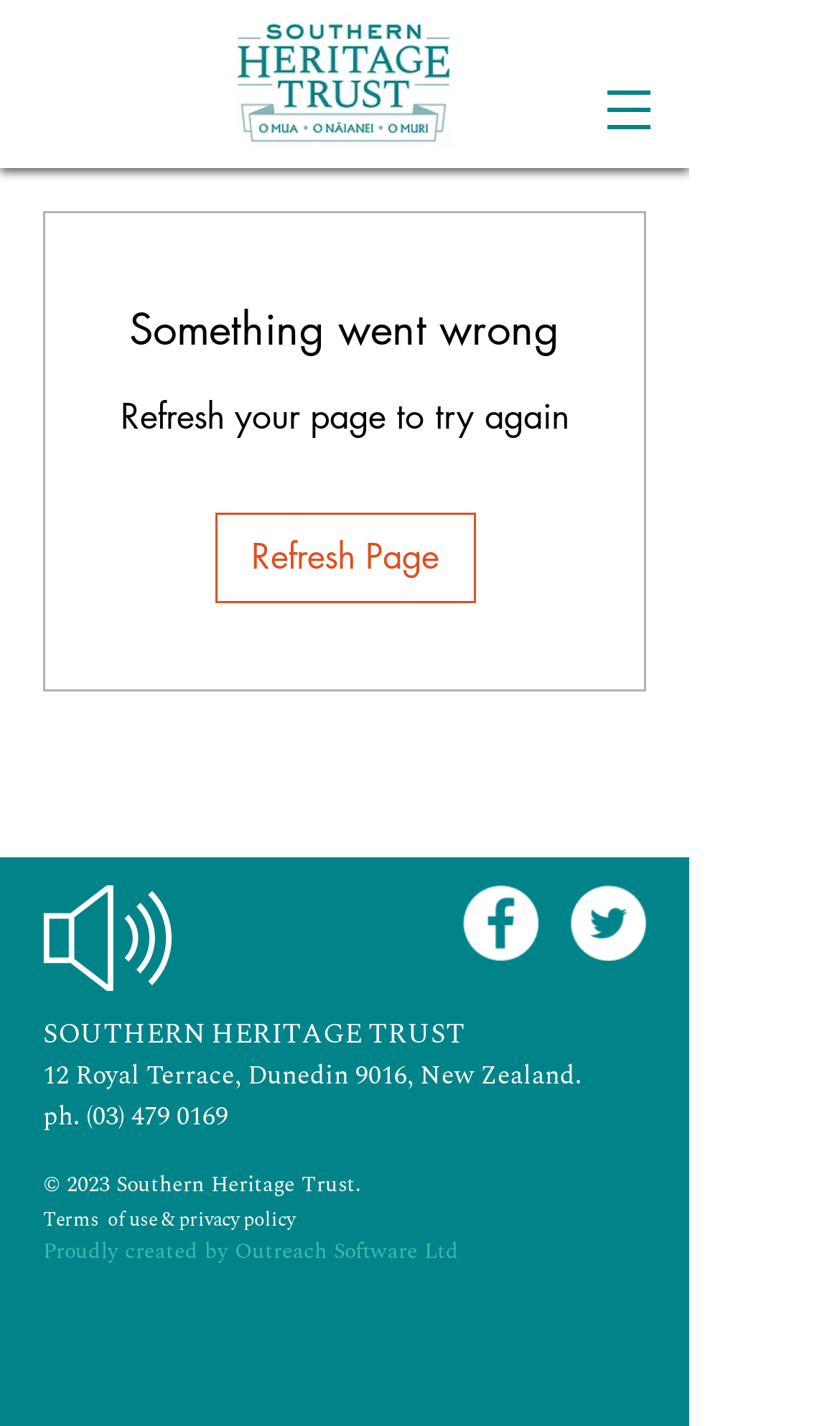What is the name of the trust?
Craft a detailed and extensive response to the question.

The name of the trust can be found in the static text 'SOUTHERN HERITAGE TRUST' located at the bottom of the page.